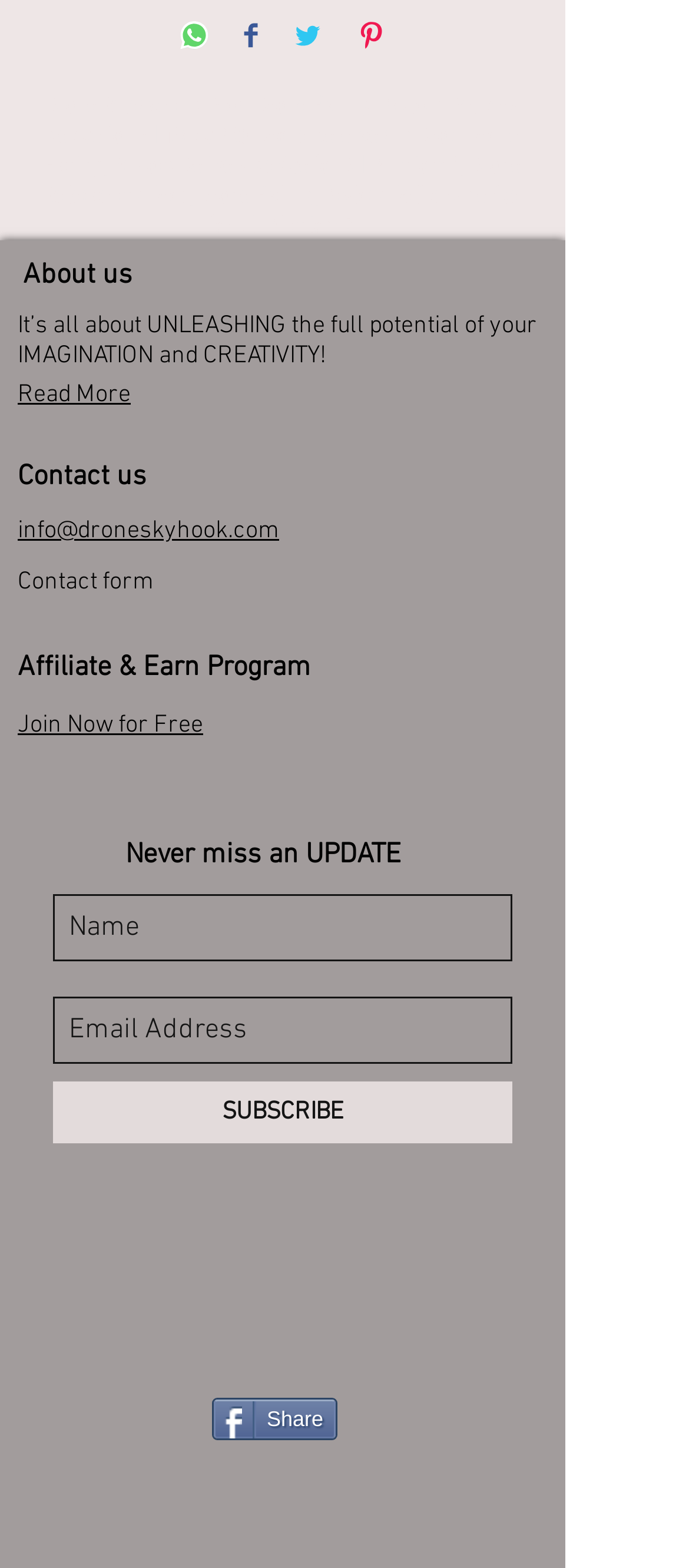Pinpoint the bounding box coordinates of the clickable element needed to complete the instruction: "Contact us via email". The coordinates should be provided as four float numbers between 0 and 1: [left, top, right, bottom].

[0.026, 0.329, 0.405, 0.348]